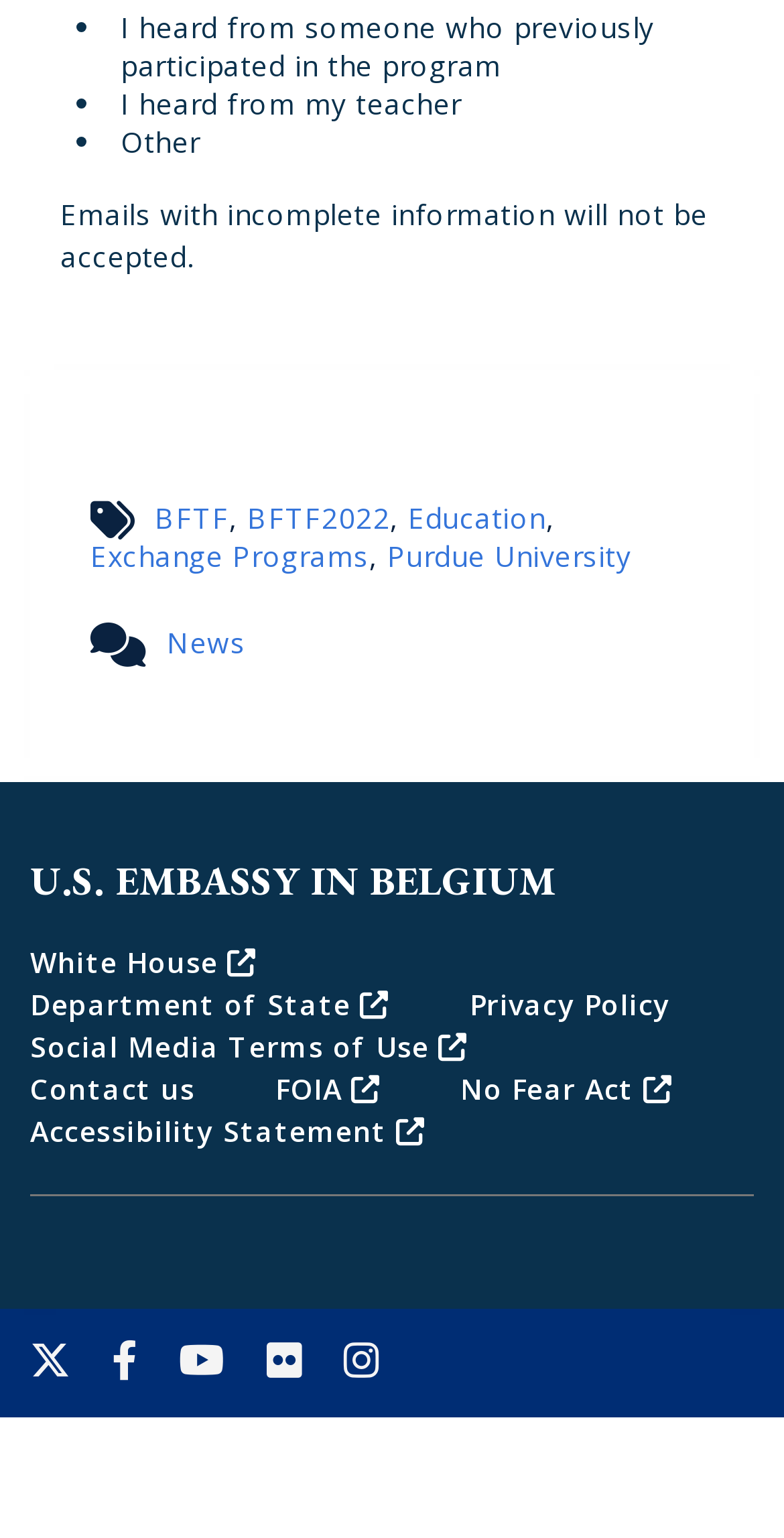What social media platforms are linked?
Observe the image and answer the question with a one-word or short phrase response.

Facebook, YouTube, Flickr, Instagram